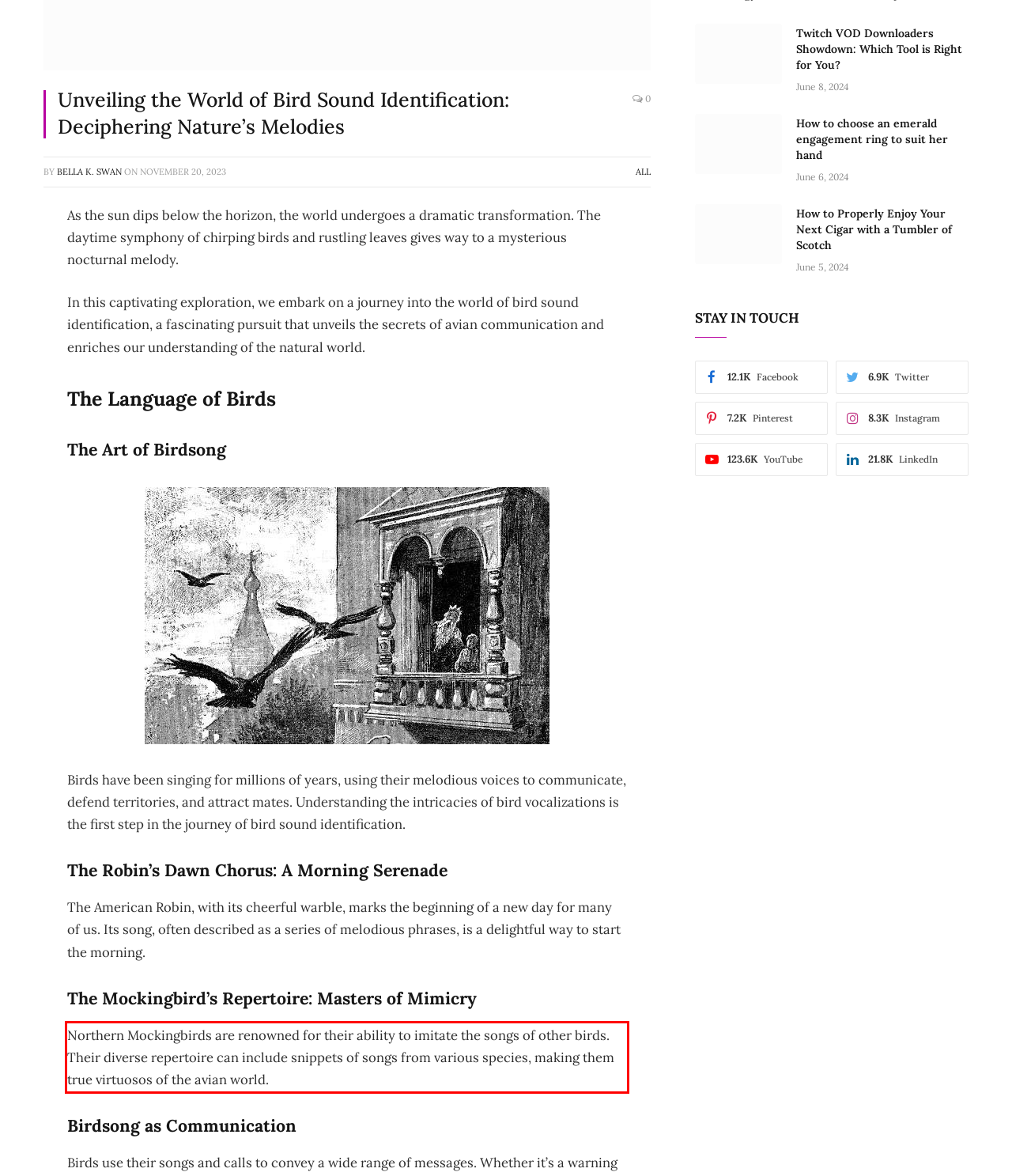Analyze the webpage screenshot and use OCR to recognize the text content in the red bounding box.

Northern Mockingbirds are renowned for their ability to imitate the songs of other birds. Their diverse repertoire can include snippets of songs from various species, making them true virtuosos of the avian world.